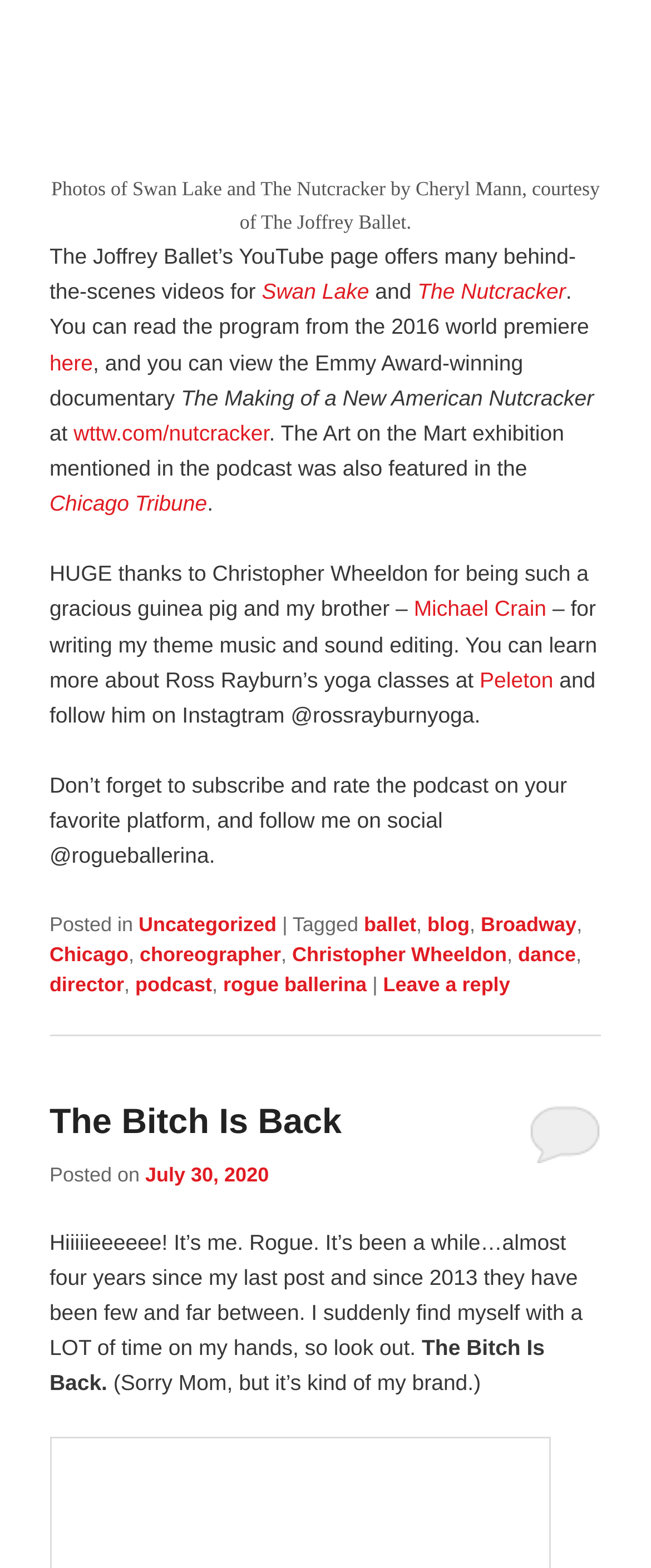Determine the bounding box coordinates for the clickable element to execute this instruction: "follow on Instagram". Provide the coordinates as four float numbers between 0 and 1, i.e., [left, top, right, bottom].

None